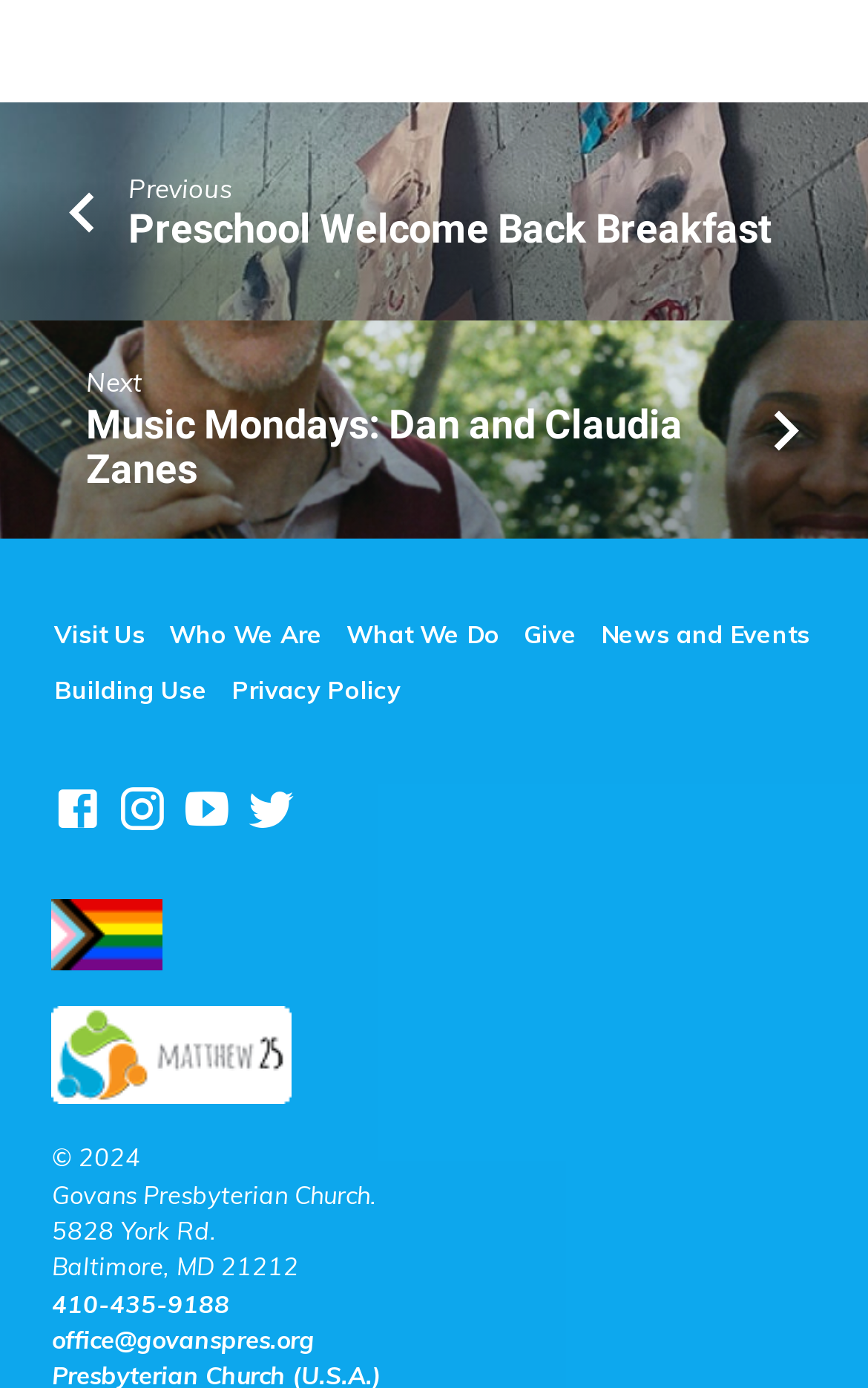Please identify the bounding box coordinates of the region to click in order to complete the given instruction: "Call the phone number 410-435-9188". The coordinates should be four float numbers between 0 and 1, i.e., [left, top, right, bottom].

[0.06, 0.928, 0.265, 0.95]